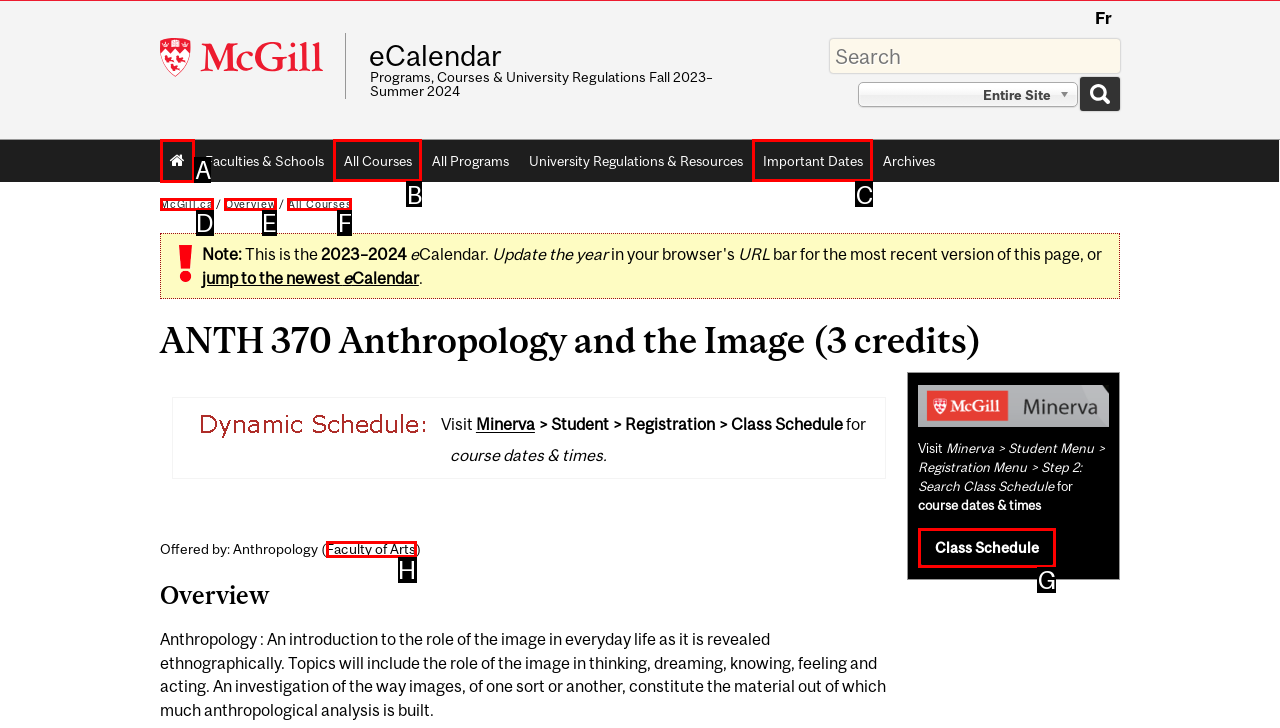Select the correct HTML element to complete the following task: Contact the Principal
Provide the letter of the choice directly from the given options.

None